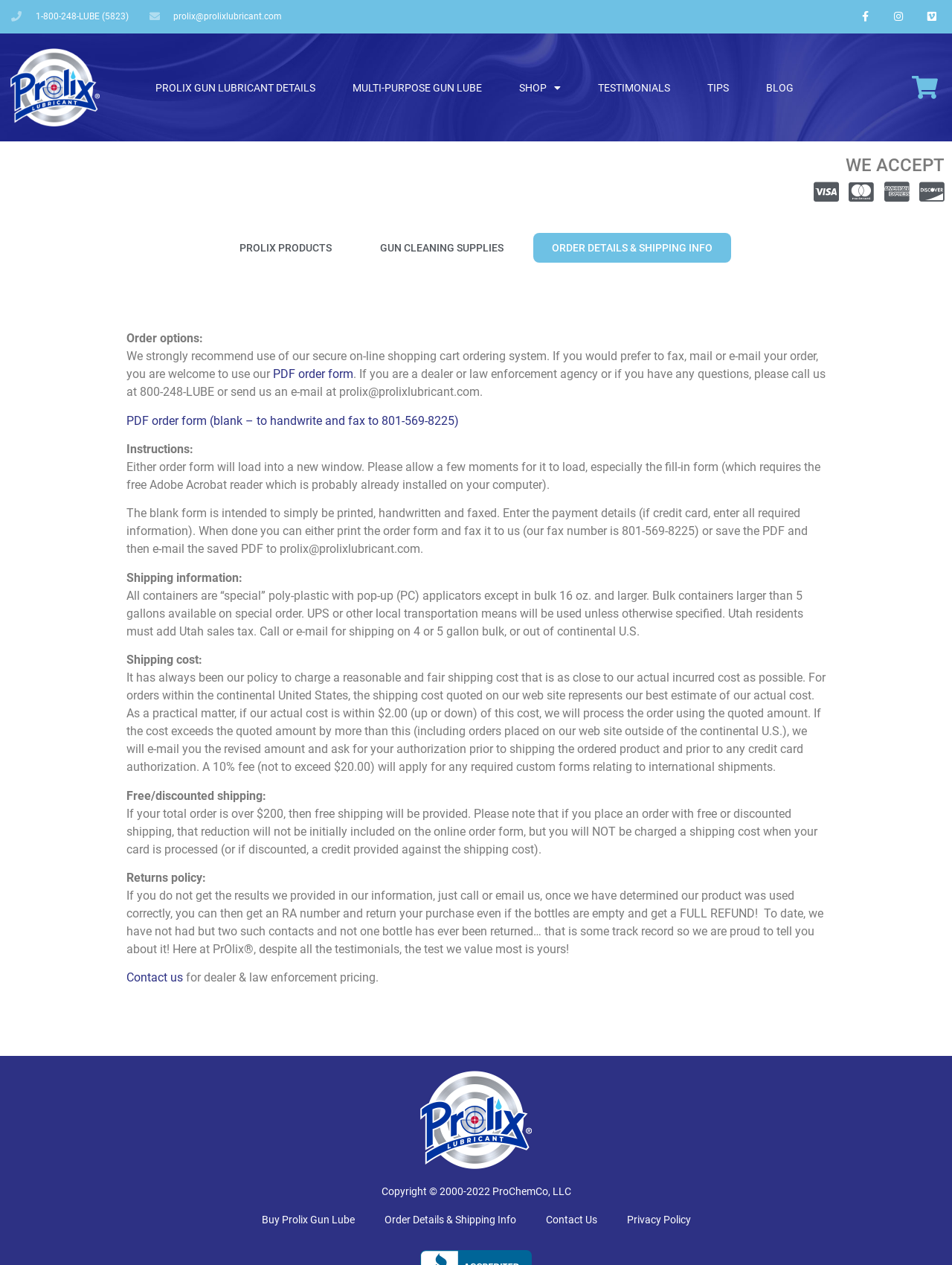Please give a succinct answer to the question in one word or phrase:
Do Utah residents need to pay sales tax?

Yes